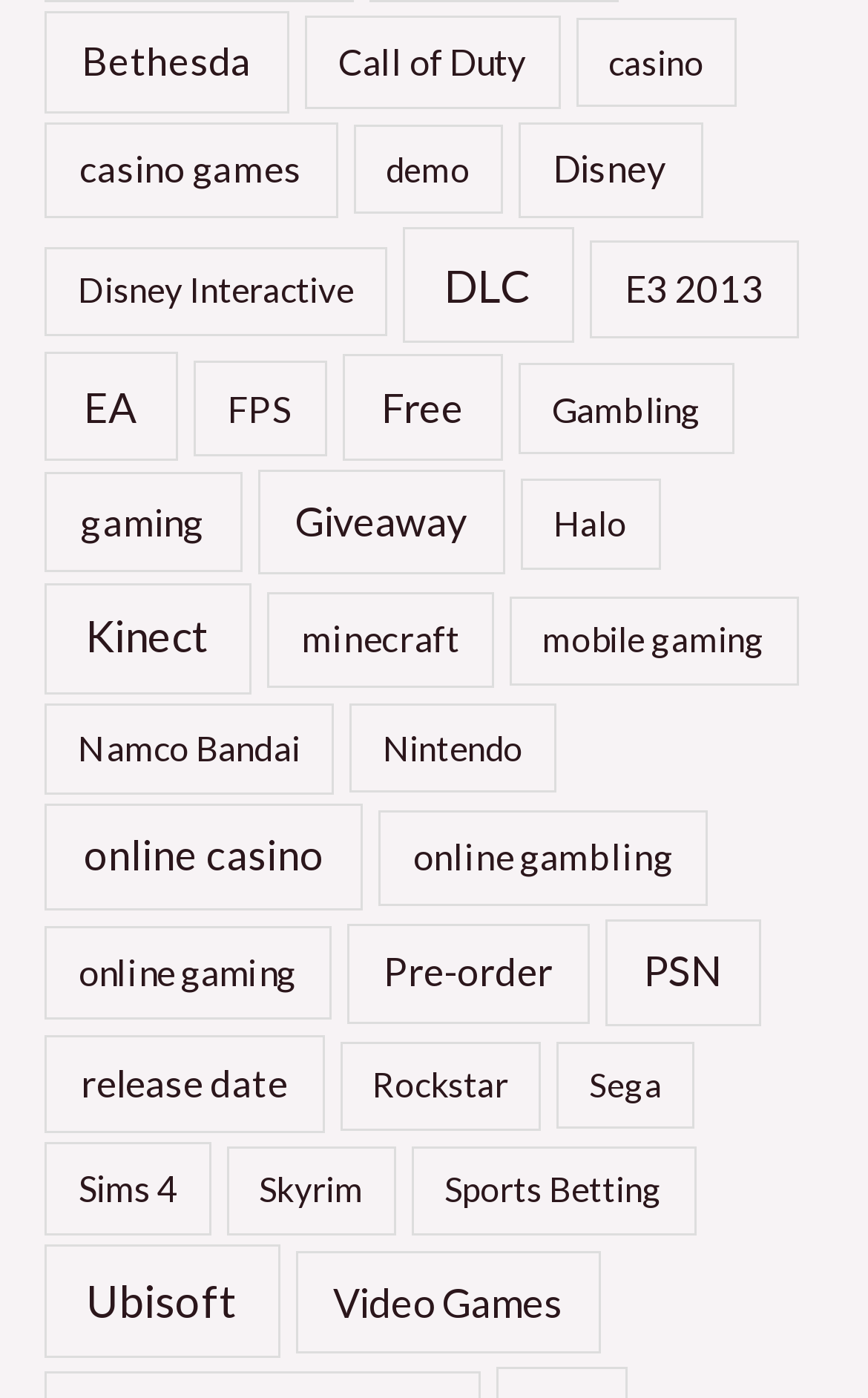Are there any categories related to sports?
Carefully analyze the image and provide a thorough answer to the question.

I found a link 'Sports Betting (15 items)' which is related to sports. This indicates that there is at least one category related to sports on the webpage.